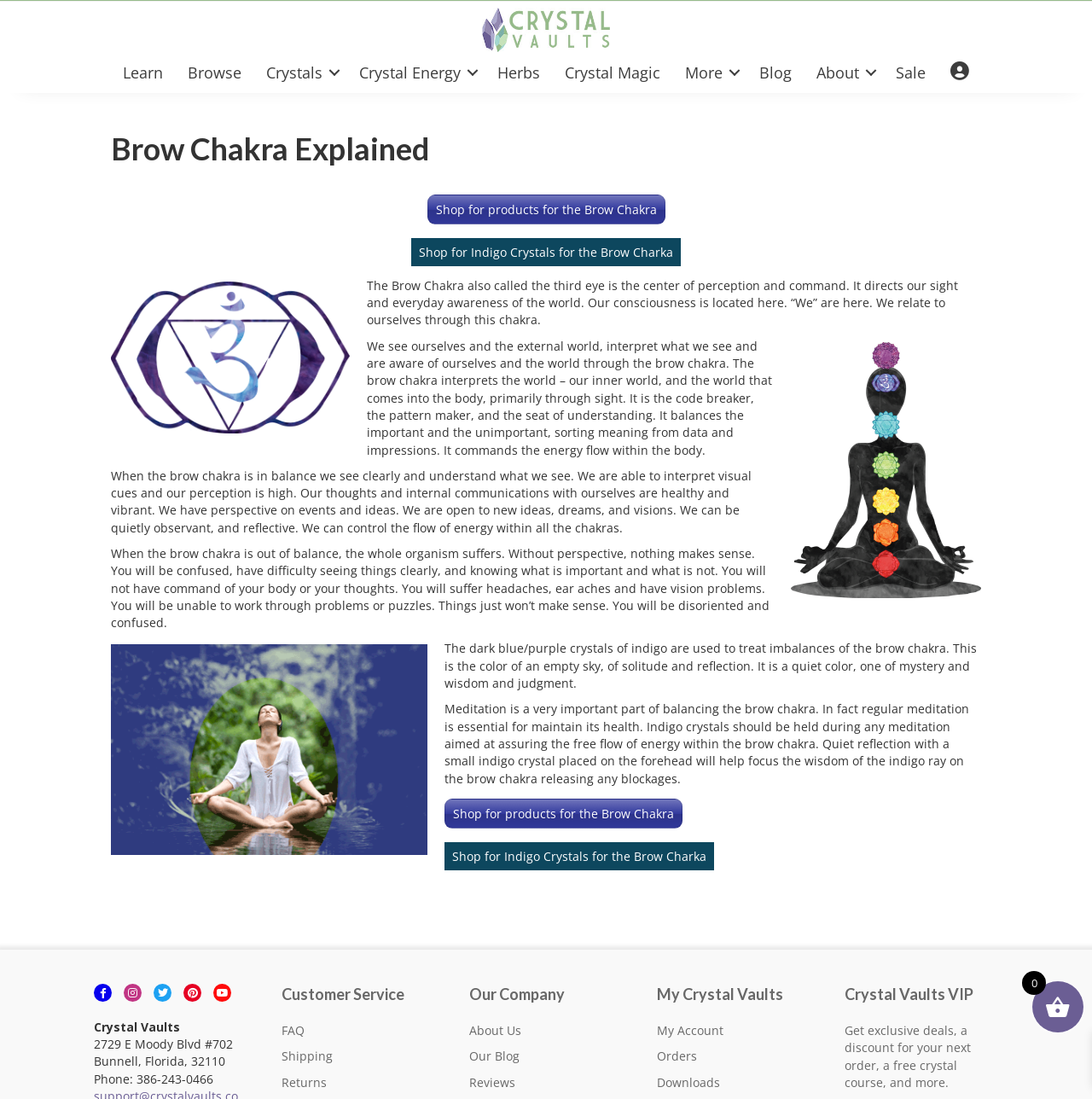Craft a detailed narrative of the webpage's structure and content.

This webpage is about the Brow Chakra, also known as the third eye, which is the center of perception and command. At the top of the page, there is a logo of Crystal Vaults, a navigation menu, and a search bar. The navigation menu has several links, including "Learn", "Browse", "Crystals", "Crystal Energy", "Herbs", "Crystal Magic", "More", "Blog", "About", "Sale", and "My Account".

Below the navigation menu, there is a main article section that takes up most of the page. The article has a heading "Brow Chakra Explained" and is divided into several sections. The first section has two links to shop for products related to the Brow Chakra and Indigo Crystals. There is also an image of the Brow Chakra symbol.

The next section explains the function of the Brow Chakra, which directs our sight and everyday awareness of the world. It also describes how the Brow Chakra interprets the world, balances the important and the unimportant, and commands the energy flow within the body.

The following sections describe the effects of a balanced and imbalanced Brow Chakra. When the Brow Chakra is in balance, we see clearly and understand what we see, and our thoughts and internal communications with ourselves are healthy and vibrant. When it is out of balance, we suffer from confusion, difficulty seeing things clearly, and vision problems.

The article also explains how to balance the Brow Chakra using dark blue/purple crystals of indigo, meditation, and quiet reflection. There are images of the Brow Chakra symbol and Brow Chakra healing throughout the article.

At the bottom of the page, there is a section with the company's contact information, including address, phone number, and links to customer service, FAQ, shipping, and returns. There are also links to the company's blog, about us, and reviews. Additionally, there is a section for "My Crystal Vaults" with links to my account, orders, and downloads. Finally, there is a section promoting the Crystal Vaults VIP program, which offers exclusive deals, discounts, and a free crystal course.